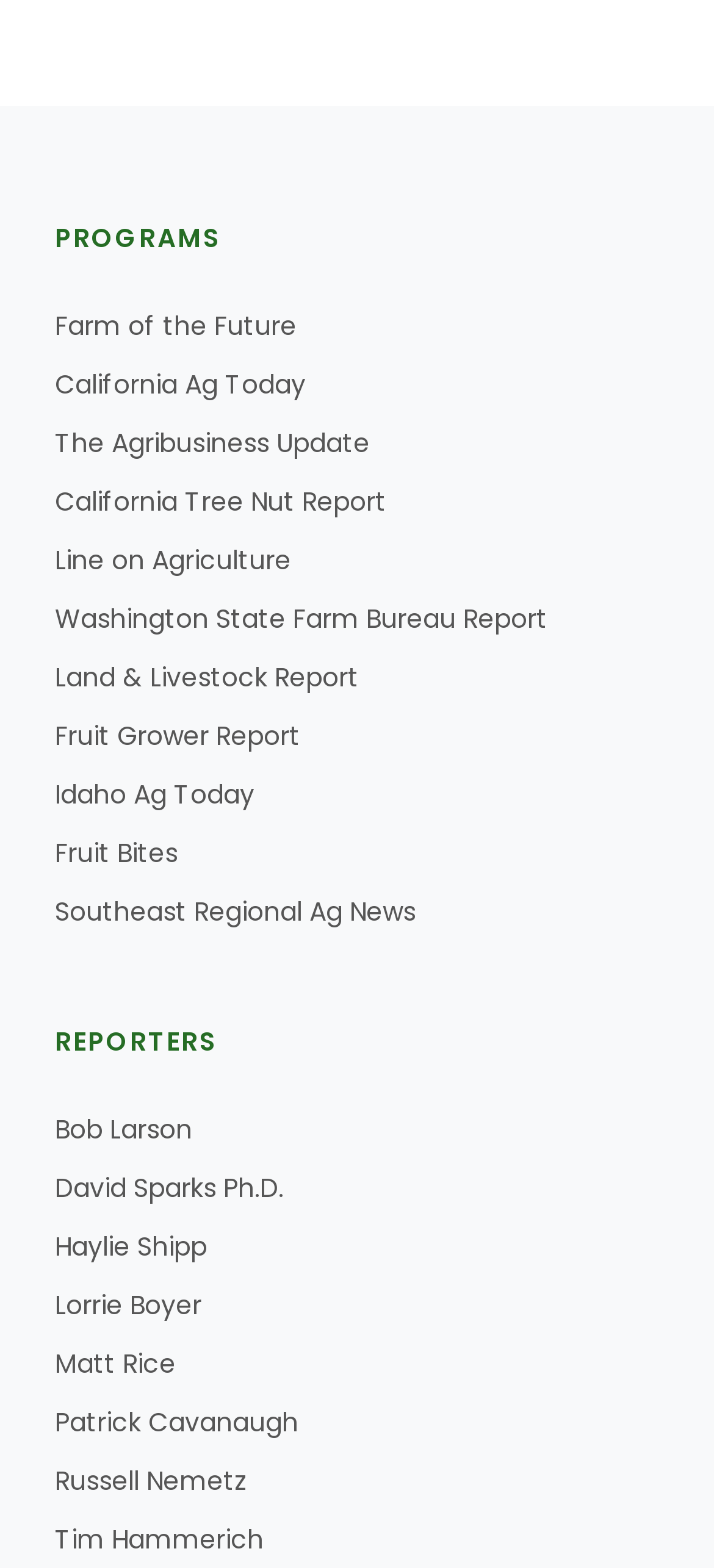Please identify the bounding box coordinates of the region to click in order to complete the task: "Click on the link to Line on Agriculture". The coordinates must be four float numbers between 0 and 1, specified as [left, top, right, bottom].

[0.195, 0.086, 0.844, 0.107]